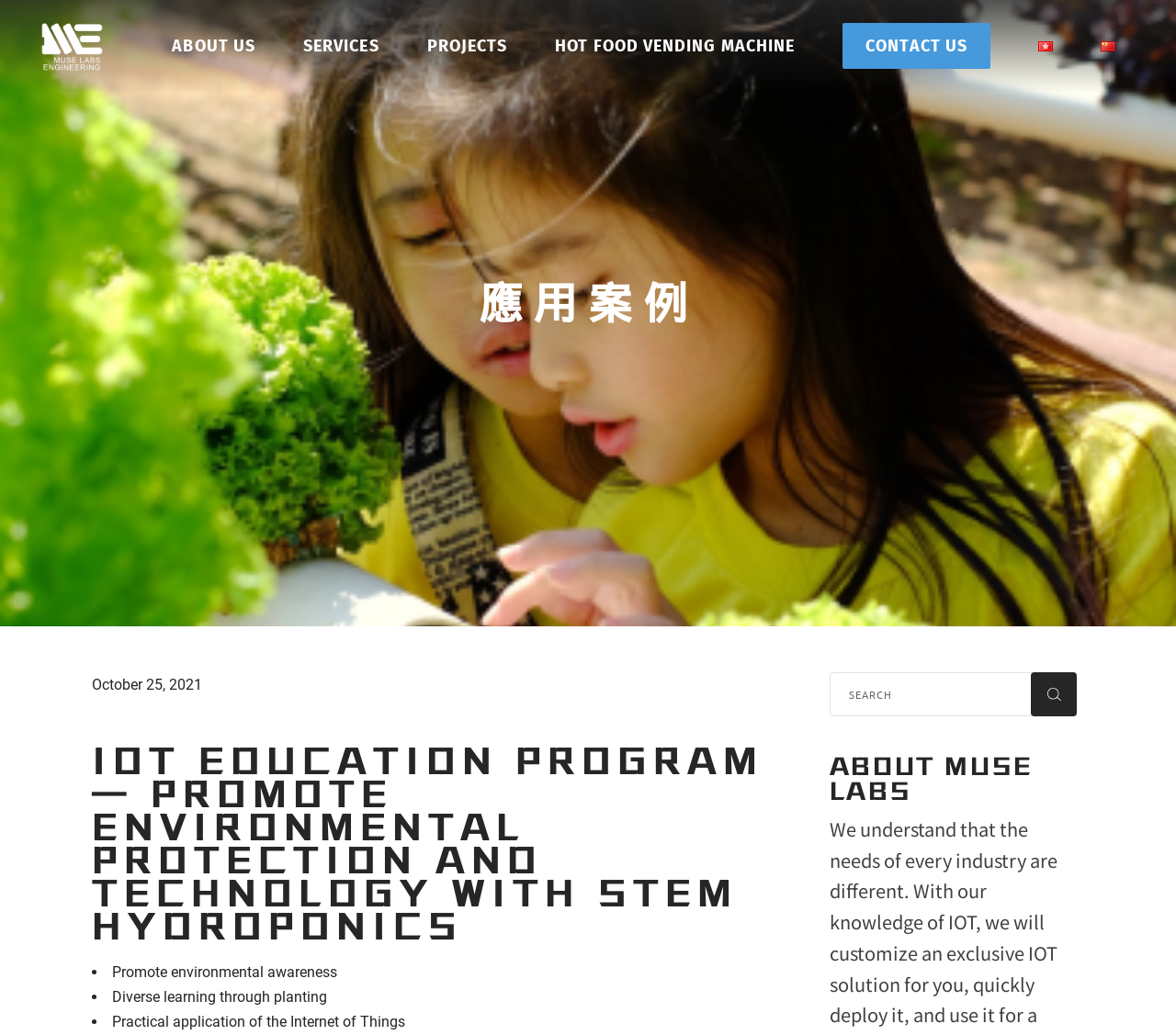Provide a thorough description of this webpage.

The webpage is about the IoT Education Program, which promotes environmental protection and technology with STEM hydroponics. At the top left corner, there is a logo of Muse Labs, accompanied by three images of the logo in different themes. 

To the right of the logo, there is a top menu navigation bar with seven links: ABOUT US, SERVICES, PROJECTS, HOT FOOD VENDING MACHINE, CONTACT US, and two links for language options, 中文 (香港) and 中文 (中国), each with a corresponding flag icon.

Below the navigation bar, there is a heading that reads "應用案例" (which means "Application Cases" in English). 

Further down, there is a heading that displays the title of the program, "IOT EDUCATION PROGRAM – PROMOTE ENVIRONMENTAL PROTECTION AND TECHNOLOGY WITH STEM HYDROPONICS". 

Underneath the title, there are three bullet points that outline the program's objectives: promoting environmental awareness, providing diverse learning through planting, and applying the Internet of Things in a practical manner.

On the right side of the page, there is a search bar with a searchbox and a button, accompanied by a magnifying glass icon. 

Below the search bar, there is a heading that reads "ABOUT MUSE LABS", which likely leads to information about the organization behind the IoT Education Program.